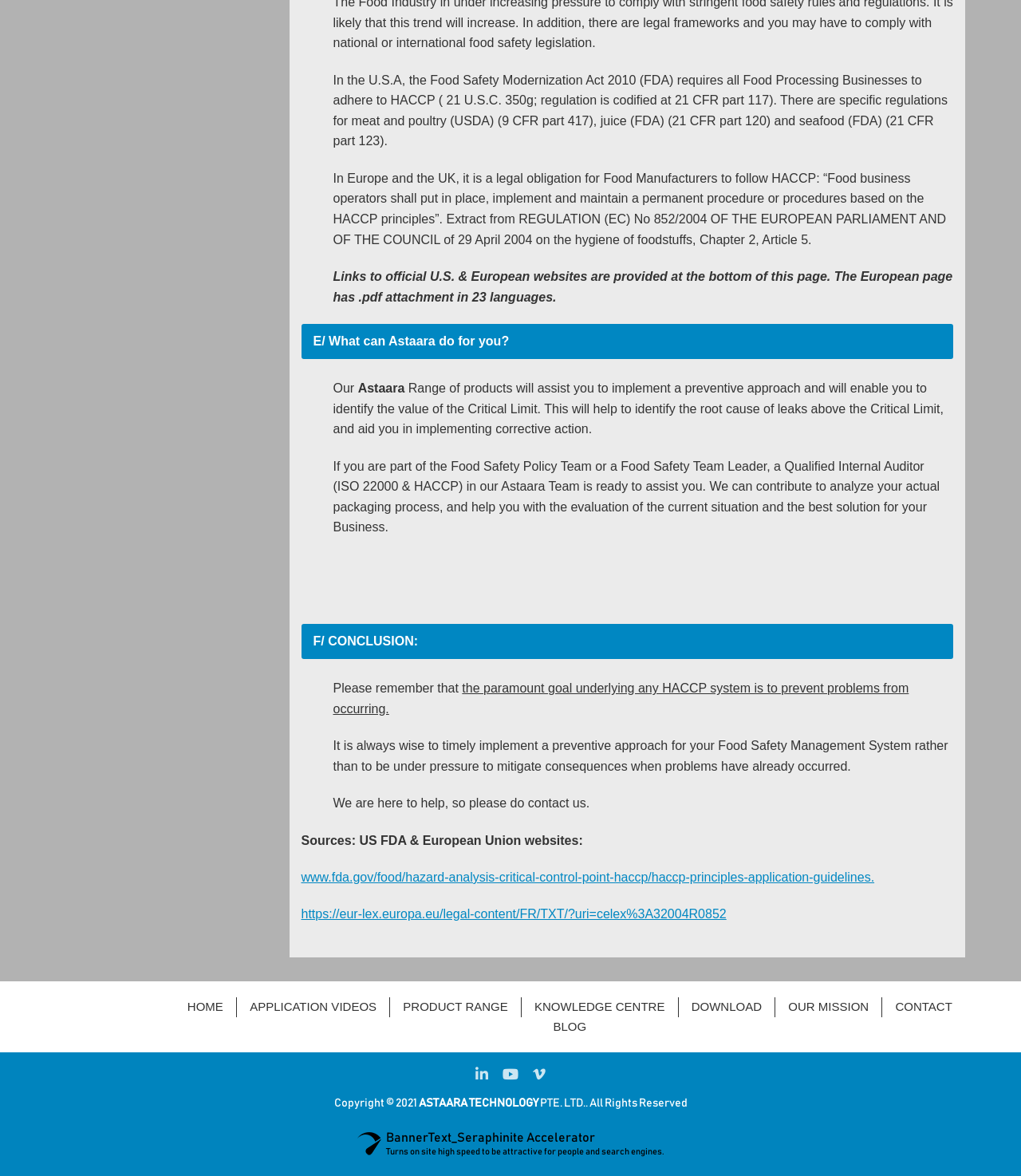Carefully observe the image and respond to the question with a detailed answer:
What is the purpose of Astaara's range of products?

Astaara's range of products is designed to assist food businesses in implementing a preventive approach and identifying the value of the Critical Limit, as stated in the 'What can Astaara do for you?' section.